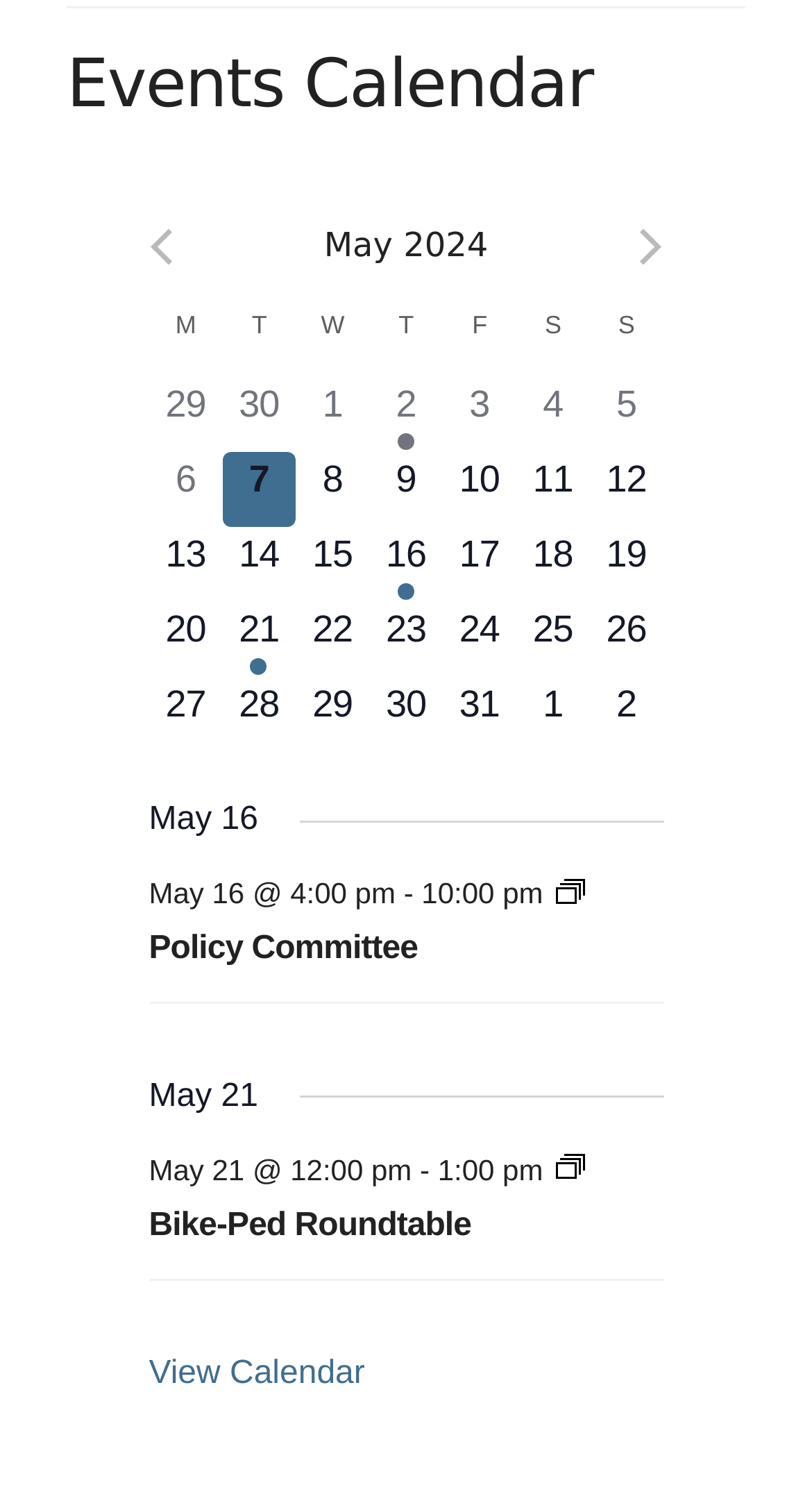How many events are on May 1?
Using the image, give a concise answer in the form of a single word or short phrase.

0